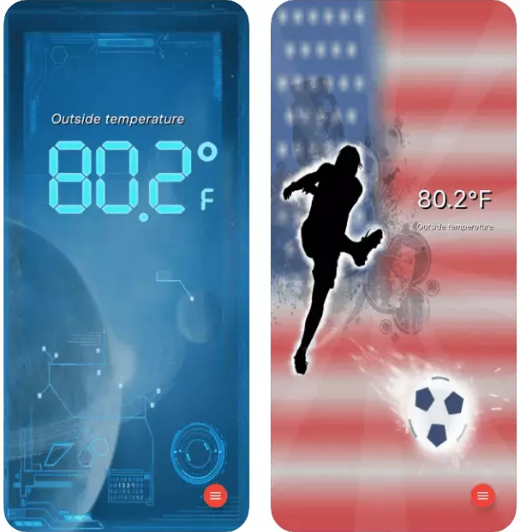Answer the question below using just one word or a short phrase: 
How many screens are shown in the thermometer app?

2